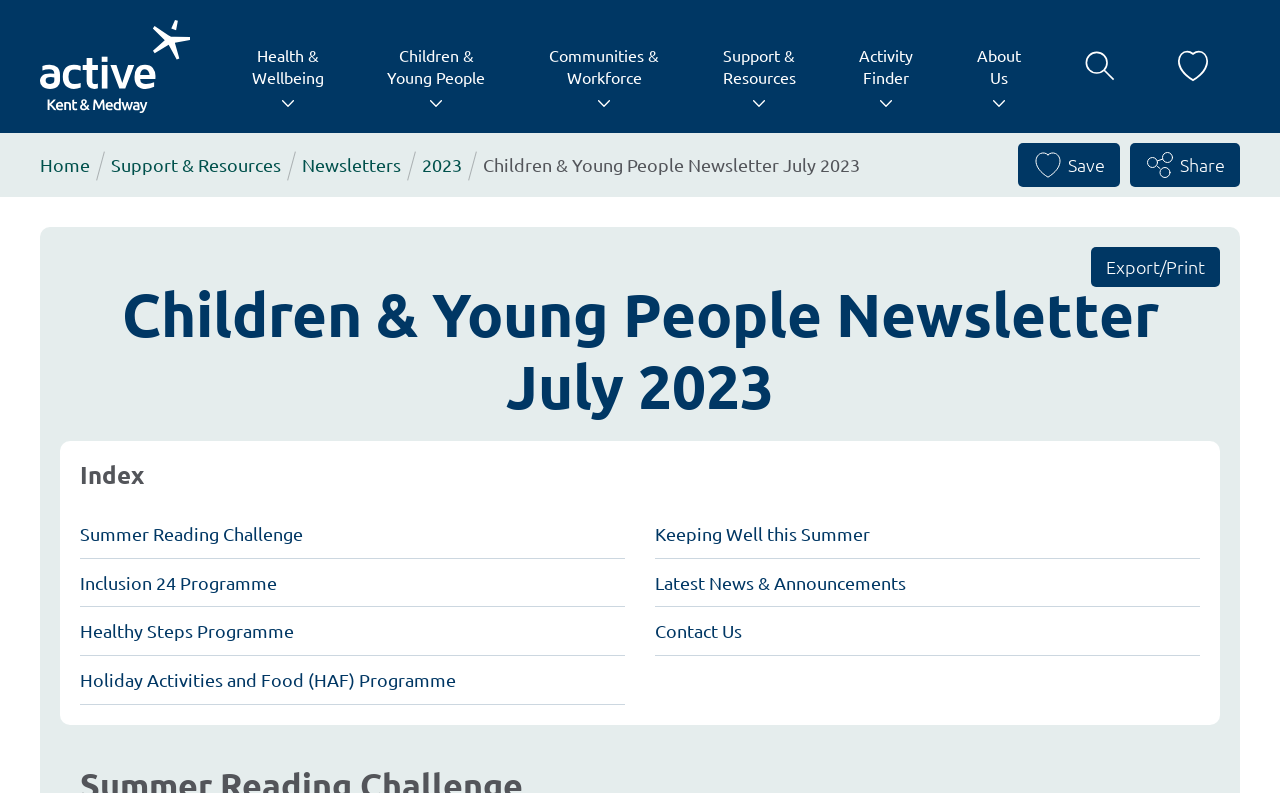Pinpoint the bounding box coordinates of the element to be clicked to execute the instruction: "Select the 'Summer Reading Challenge' option".

[0.055, 0.641, 0.496, 0.704]